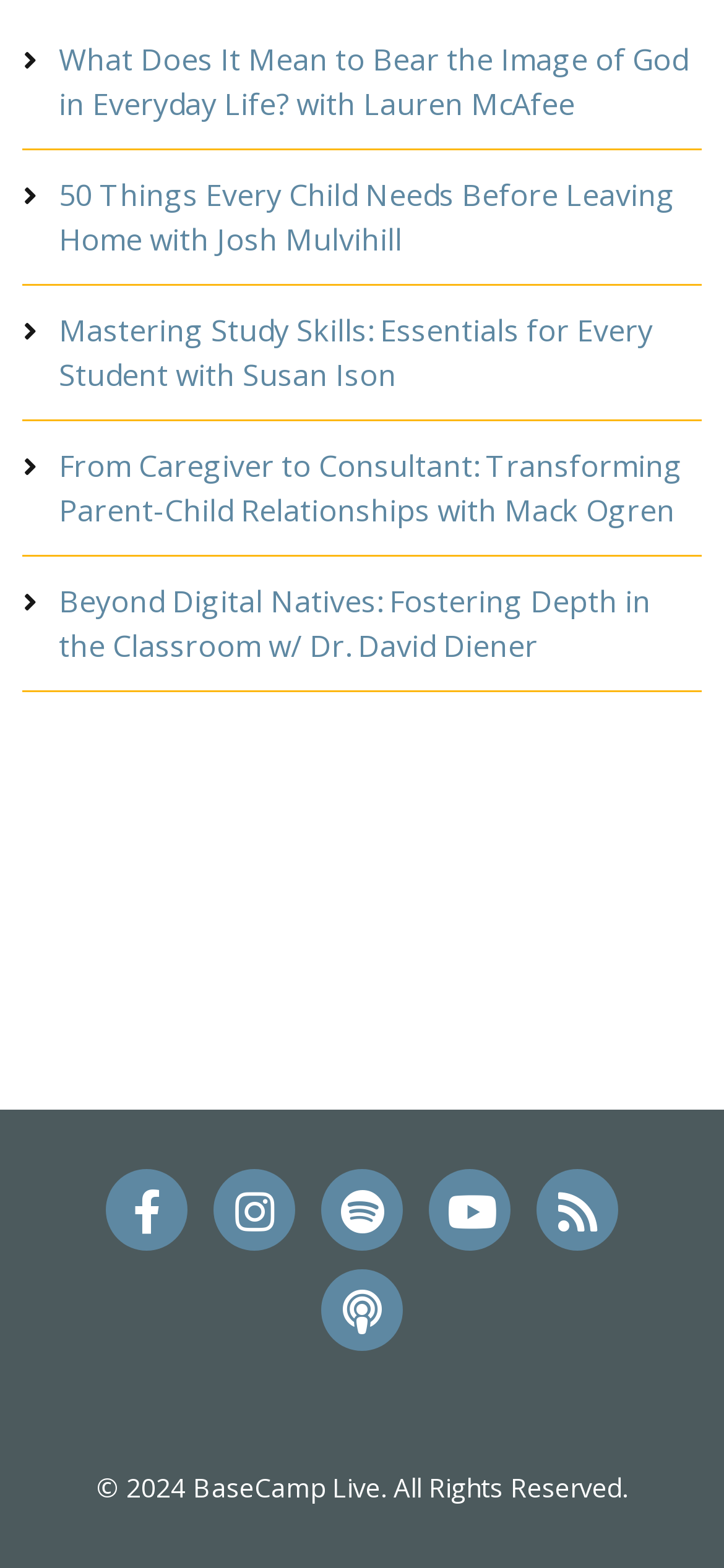Find the bounding box coordinates for the area that should be clicked to accomplish the instruction: "click the share button".

[0.444, 0.745, 0.556, 0.797]